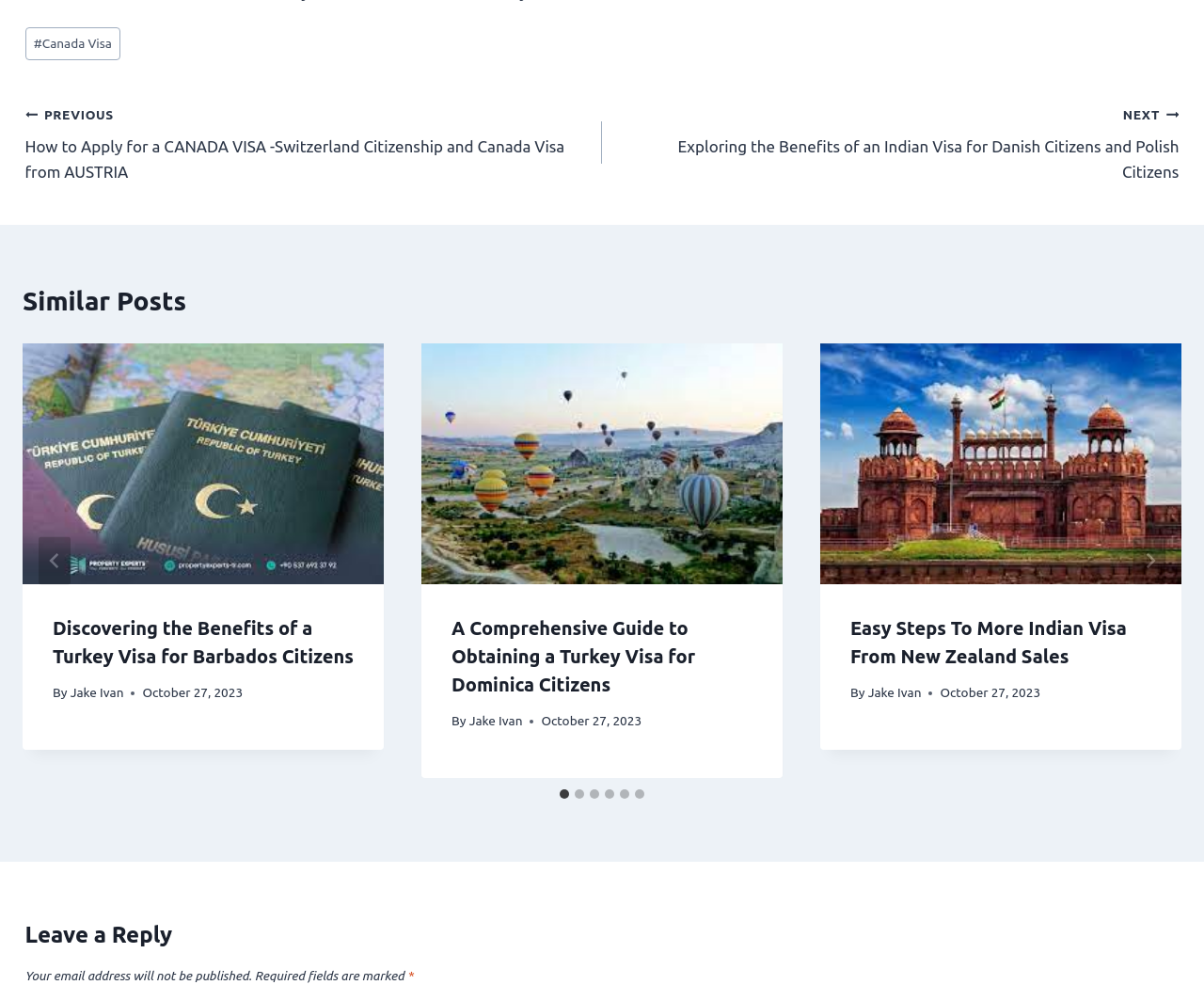Please locate the bounding box coordinates of the element that needs to be clicked to achieve the following instruction: "Click on the 'NEXT' button". The coordinates should be four float numbers between 0 and 1, i.e., [left, top, right, bottom].

[0.941, 0.545, 0.968, 0.593]